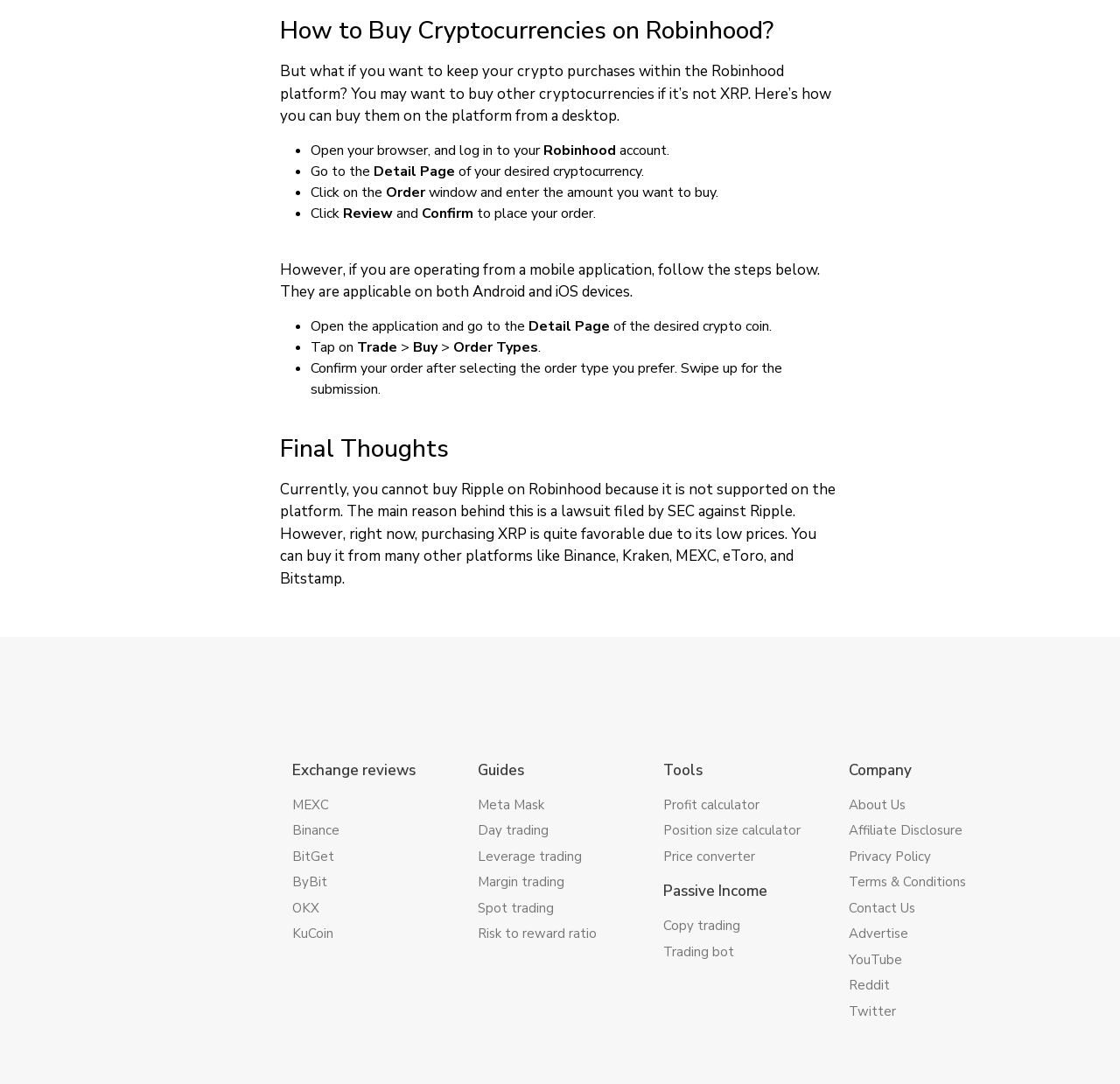Can you pinpoint the bounding box coordinates for the clickable element required for this instruction: "Click on the 'Order' button"? The coordinates should be four float numbers between 0 and 1, i.e., [left, top, right, bottom].

[0.344, 0.169, 0.38, 0.186]